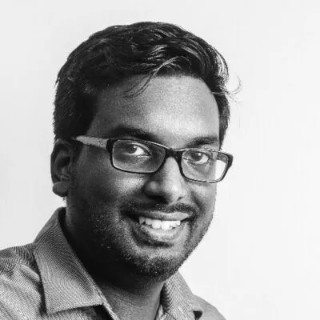Describe the image with as much detail as possible.

The image presents a smiling individual with dark hair and glasses, portraying a friendly and approachable demeanor. This portrait captures a professional look, enhanced by the subject's attire. The background is simple and monochromatic, allowing the focus to remain on the subject's expression and features. The image is associated with an article titled "The 2025 BMW Z4 M40i finally gets a manual gearbox, but it’ll cost you," indicating that the subject may be involved in automotive journalism or industry discussions. The article discusses the new manual gearbox option for the BMW Z4 M40i, highlighting its additional features and associated costs, suggesting the subject might be engaging in topics related to automotive advancements or reviews.